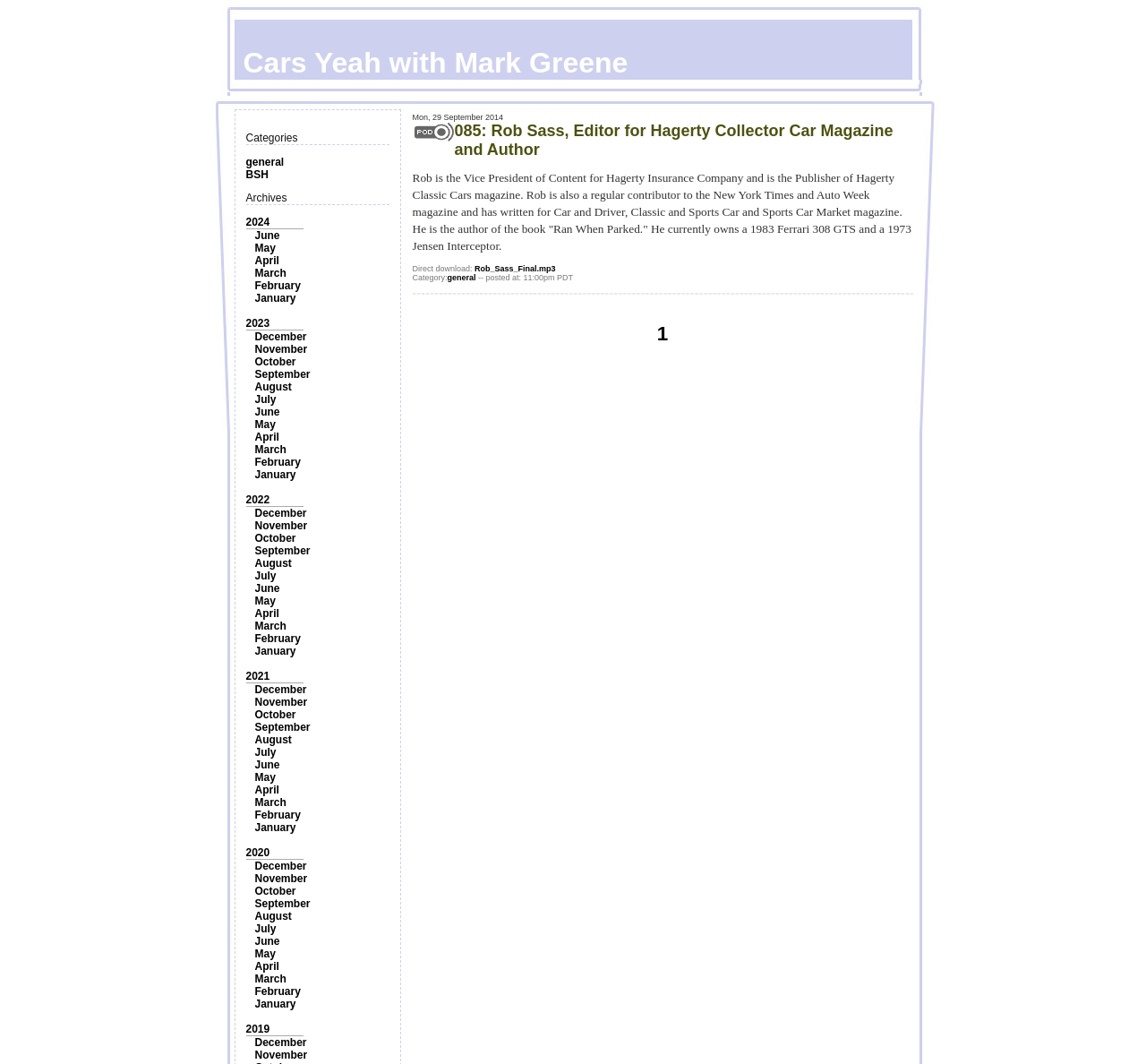What is the category of the podcast episode?
Please answer the question with a detailed and comprehensive explanation.

The category of the podcast episode can be found in the LayoutTableCell element, which contains the text 'Category: general'. This suggests that the podcast episode belongs to the 'general' category.